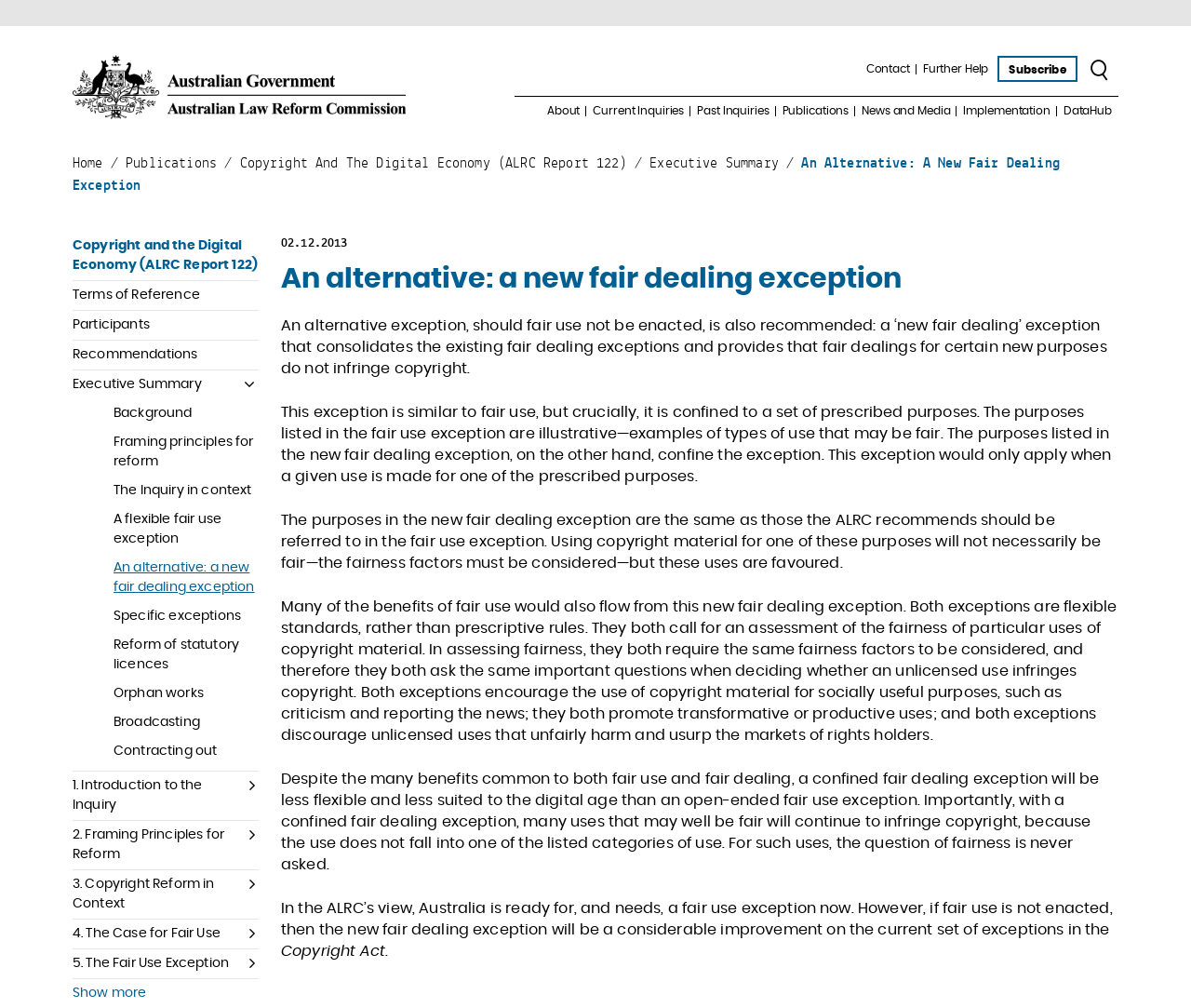How many links are there in the top navigation bar?
Provide a well-explained and detailed answer to the question.

I found the answer by counting the number of link elements located in the top navigation bar, which includes links to 'Contact', 'Further Help', 'Subscribe', 'Search', 'About', 'Current Inquiries', and 'Home'.